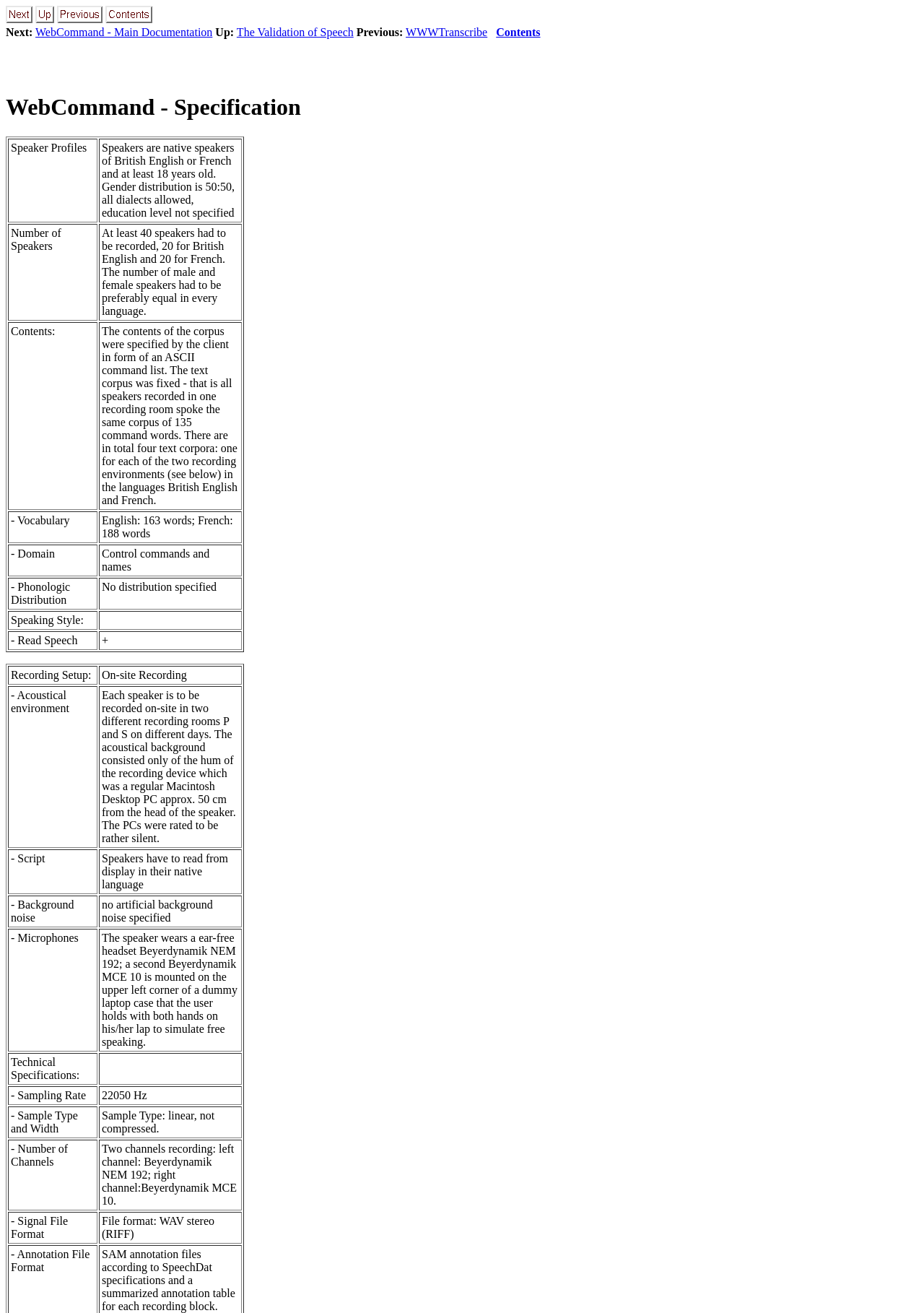Please extract and provide the main headline of the webpage.


WebCommand - Specification